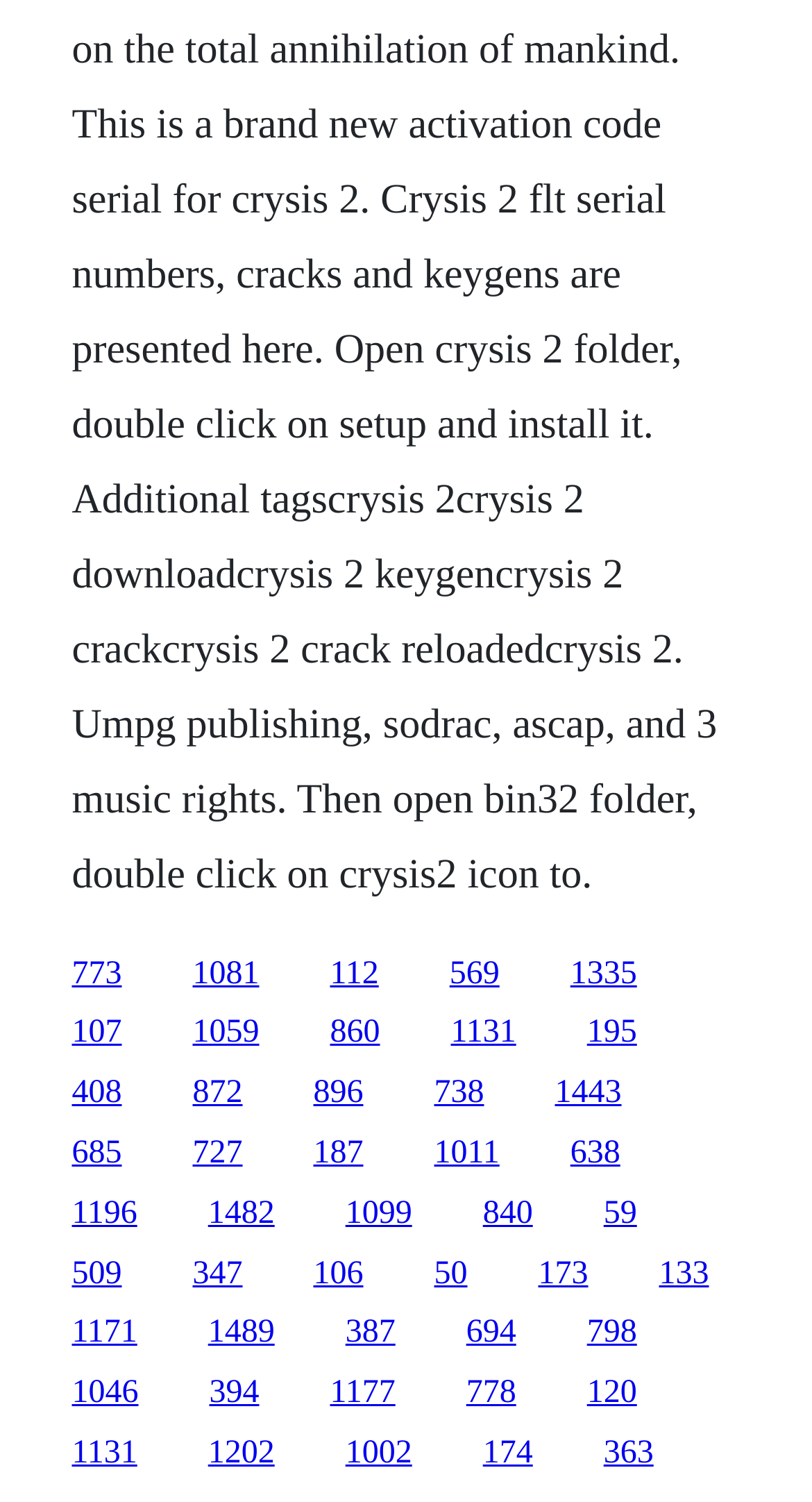Please indicate the bounding box coordinates of the element's region to be clicked to achieve the instruction: "explore the twentieth link". Provide the coordinates as four float numbers between 0 and 1, i.e., [left, top, right, bottom].

[0.088, 0.796, 0.169, 0.819]